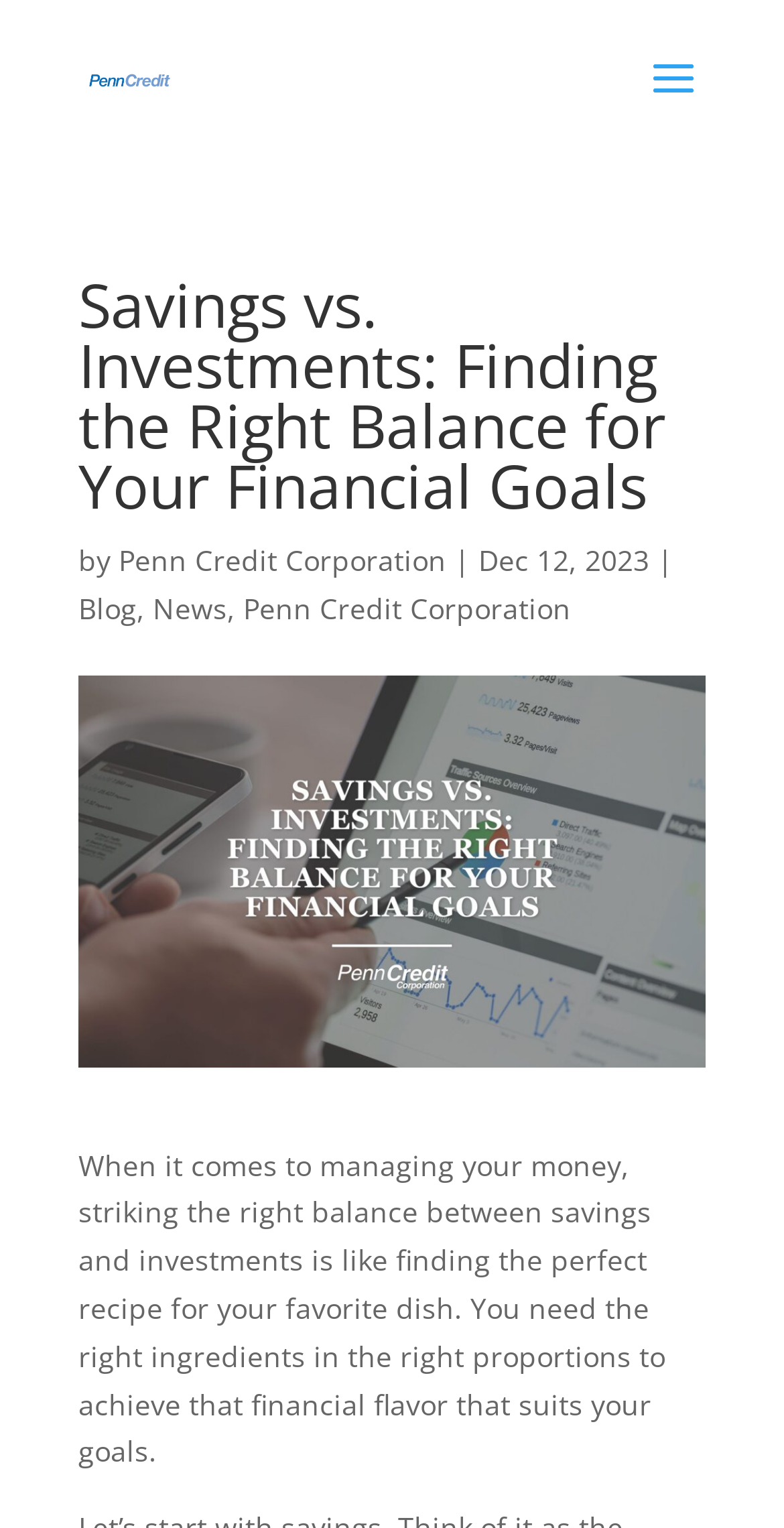Create a detailed narrative of the webpage’s visual and textual elements.

The webpage is about finding the right balance between savings and investments for one's financial goals. At the top left, there is a link to "Penn Credit Corporation | News" accompanied by an image with the same description. Below this, there is a search bar that spans across the top of the page. 

The main content of the page is headed by a title "Savings vs. Investments: Finding the Right Balance for Your Financial Goals" which is positioned near the top of the page. Below the title, there is a byline that reads "by Penn Credit Corporation | Dec 12, 2023". 

To the right of the byline, there are three links: "Blog", "News", and "Penn Credit Corporation". These links are positioned in a horizontal row. 

The main article begins below these links, with a paragraph that uses a culinary analogy to describe the importance of balancing savings and investments. The text occupies a significant portion of the page, spanning from the left to the right and taking up about half of the page's height.